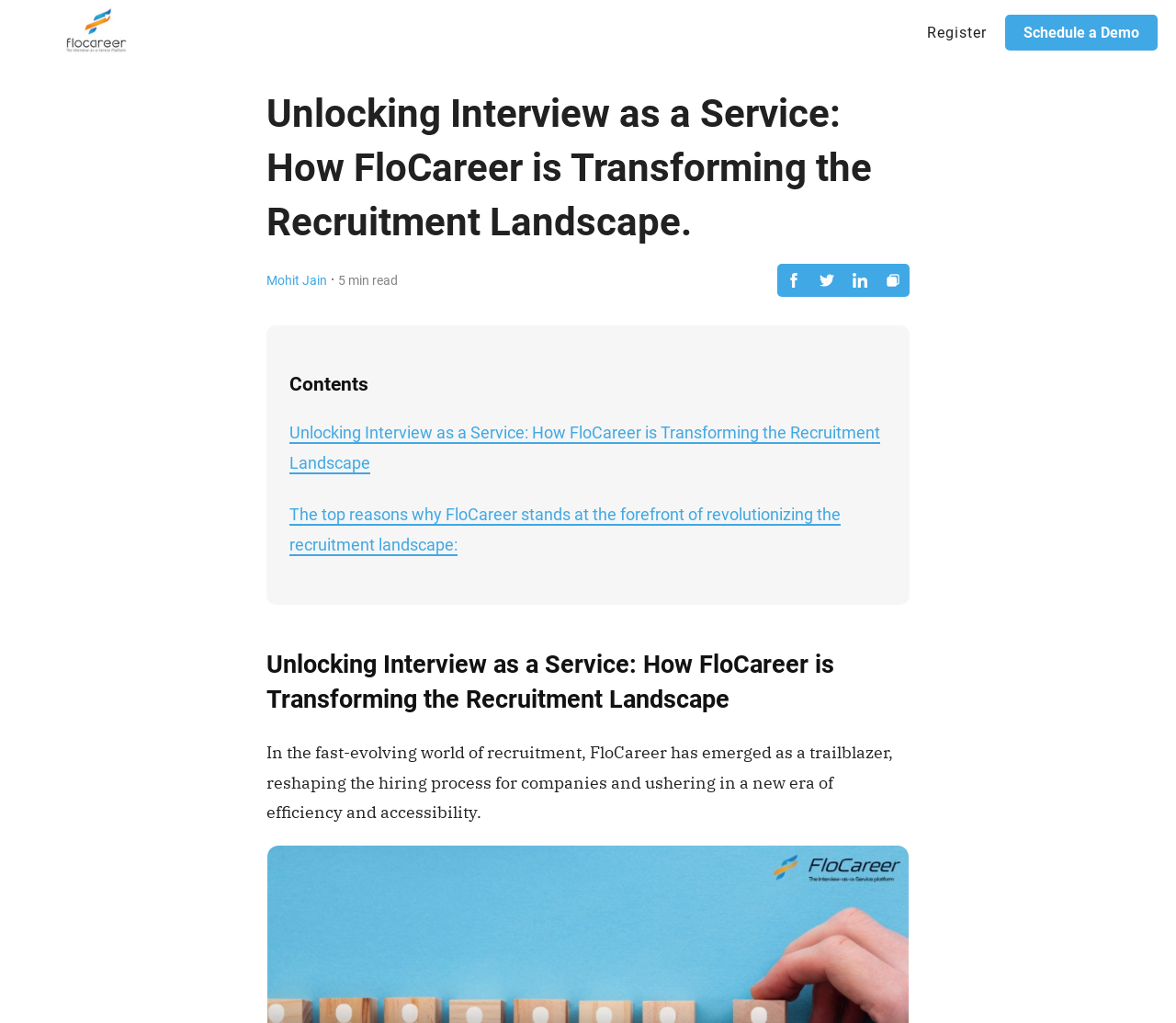Determine the bounding box coordinates for the area that needs to be clicked to fulfill this task: "Schedule a demo". The coordinates must be given as four float numbers between 0 and 1, i.e., [left, top, right, bottom].

[0.855, 0.014, 0.984, 0.049]